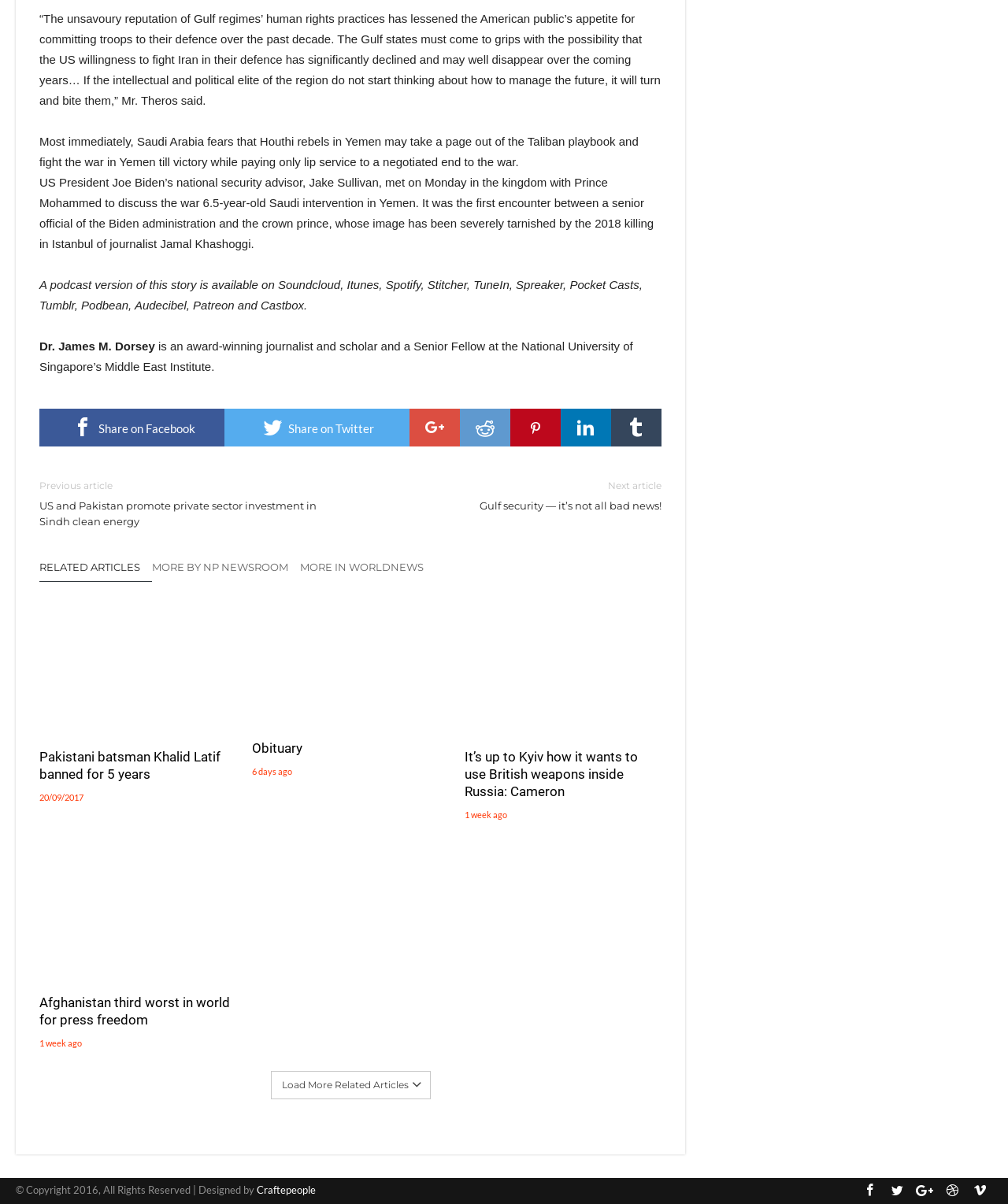Show the bounding box coordinates for the element that needs to be clicked to execute the following instruction: "Read previous article". Provide the coordinates in the form of four float numbers between 0 and 1, i.e., [left, top, right, bottom].

[0.039, 0.397, 0.324, 0.439]